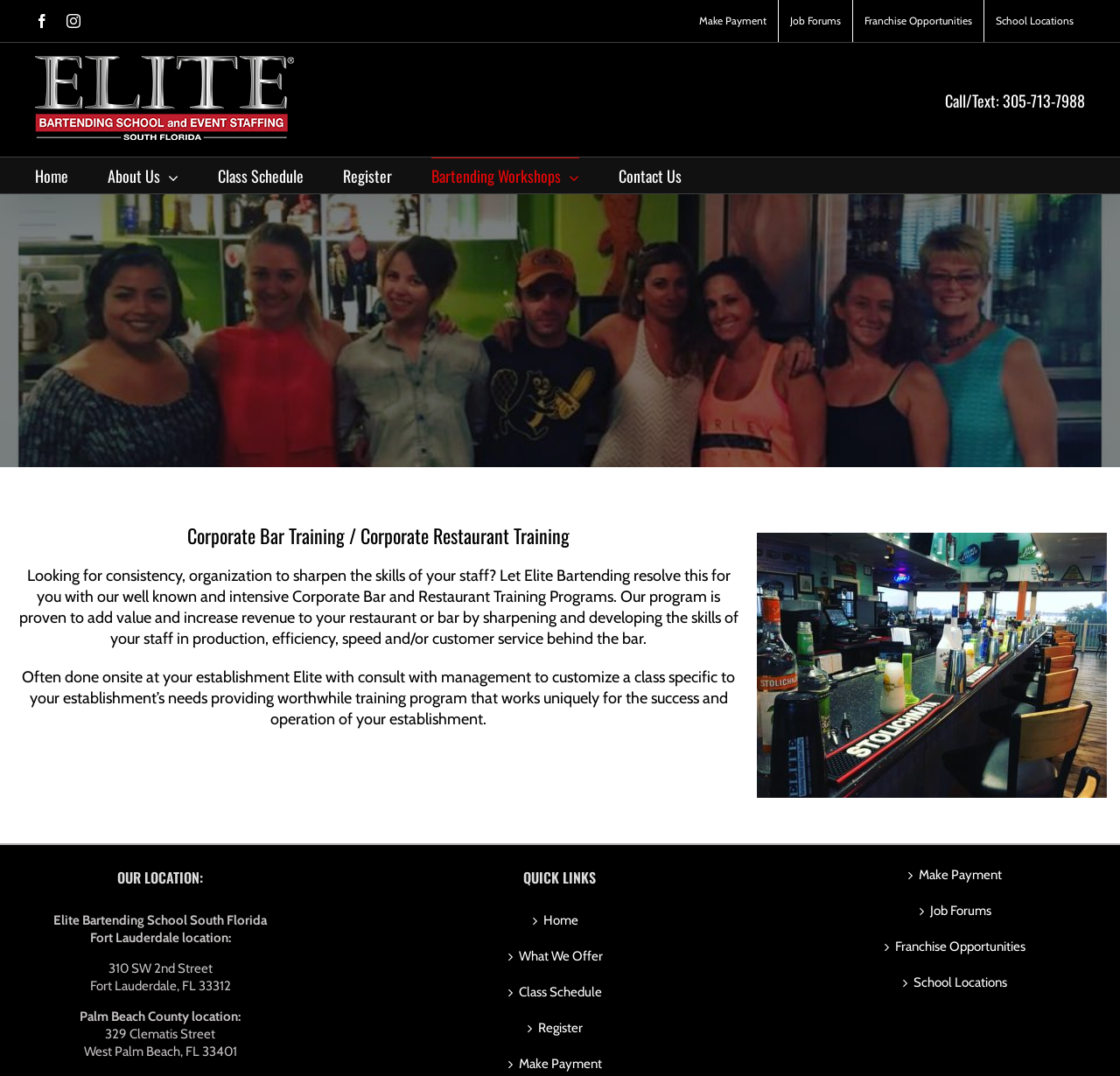Summarize the webpage comprehensively, mentioning all visible components.

This webpage is about Elite Bartending School South Florida, which offers corporate bar and restaurant training programs. At the top left corner, there are social media links to Facebook and Instagram. Next to them is the school's logo, which is also a link. 

Below the logo, there are two navigation menus: a secondary menu with links to "Make Payment", "Job Forums", "Franchise Opportunities", and "School Locations", and a main menu with links to "Home", "About Us", "Class Schedule", "Register", "Bartending Workshops", and "Contact Us". 

The main content of the page is divided into sections. The first section has a heading "Corporate Bar Training / Corporate Restaurant Training" and a paragraph describing the benefits of the school's training programs. 

Below this section, there is a figure, which is likely an image. The next section has a heading "OUR LOCATION:" and lists the school's locations in Fort Lauderdale and West Palm Beach, including their addresses. 

Further down, there is a section with a heading "QUICK LINKS" that provides links to various pages on the website, including "Home", "What We Offer", "Class Schedule", "Register", and "Make Payment". This section is duplicated at the bottom right corner of the page, with additional links to "Job Forums", "Franchise Opportunities", and "School Locations". 

At the bottom right corner, there is a call-to-action with a phone number and a text message number.